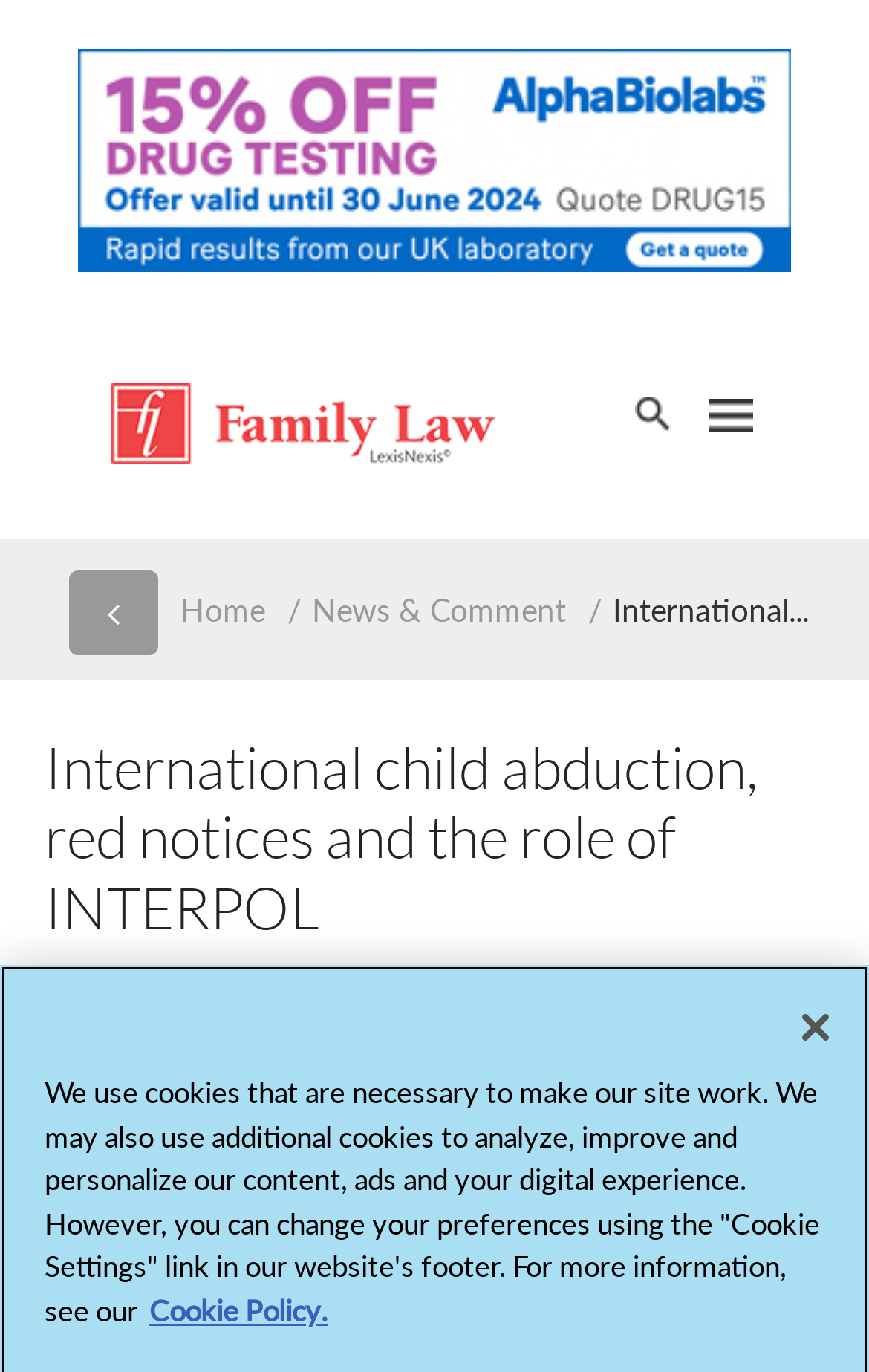What is the name of the company that owns the webpage's content?
Relying on the image, give a concise answer in one word or a brief phrase.

LexisNexis